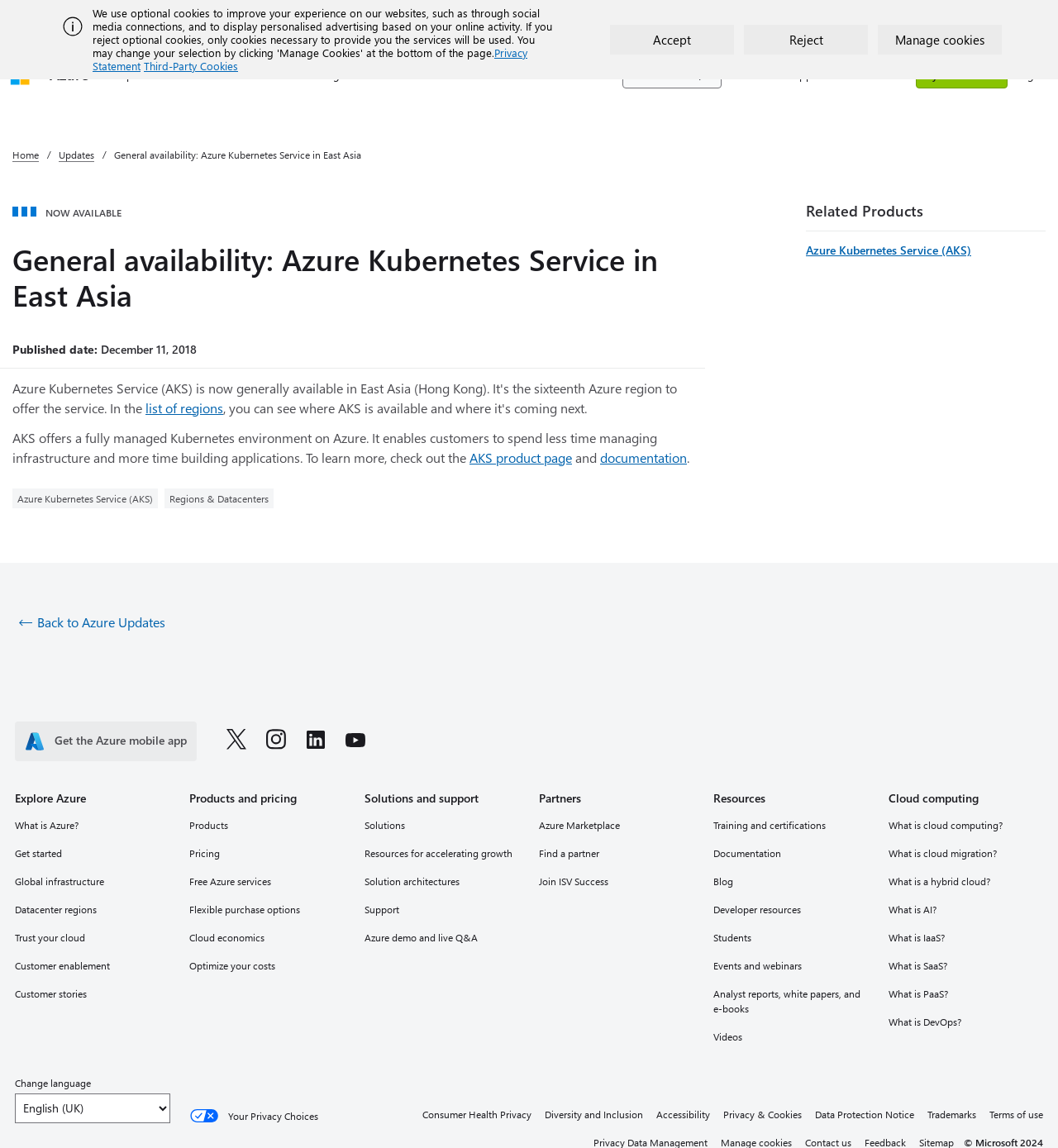Please specify the bounding box coordinates of the clickable section necessary to execute the following command: "Explore Azure Kubernetes Service".

[0.762, 0.211, 0.918, 0.225]